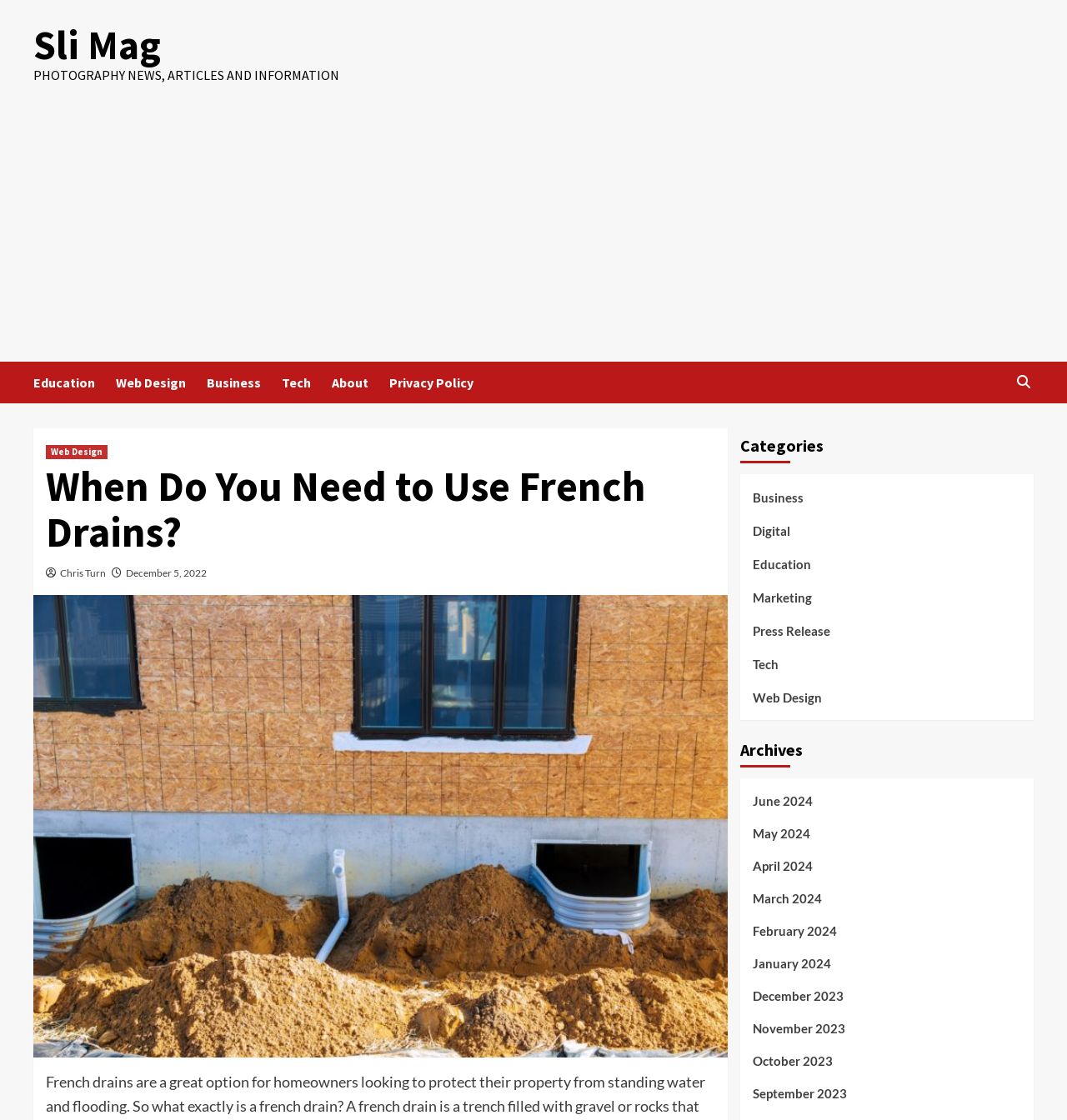Find the headline of the webpage and generate its text content.

When Do You Need to Use French Drains?￼